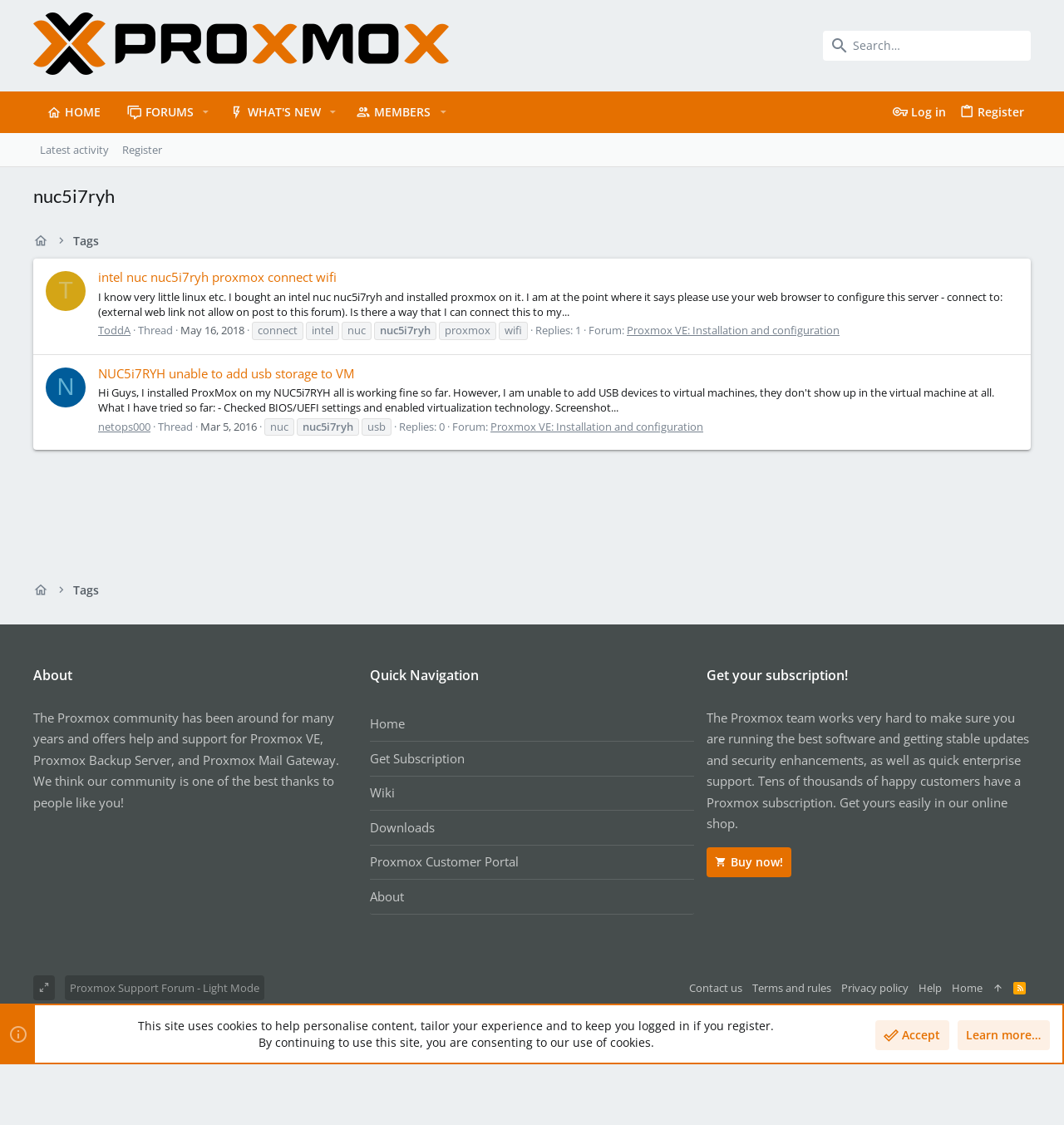Locate the bounding box coordinates of the region to be clicked to comply with the following instruction: "Log in to the forum". The coordinates must be four float numbers between 0 and 1, in the form [left, top, right, bottom].

[0.833, 0.084, 0.895, 0.115]